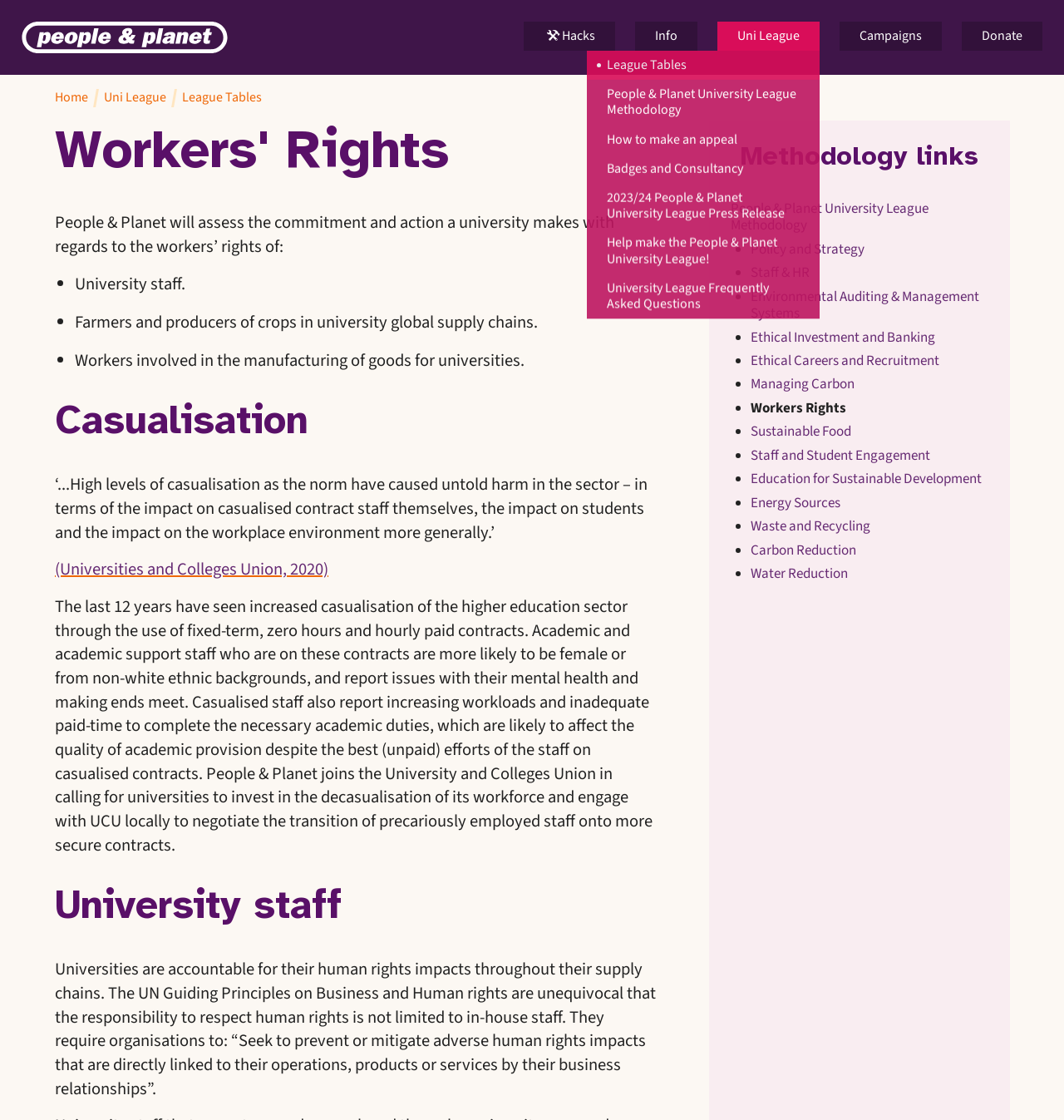Please identify the bounding box coordinates of the element I should click to complete this instruction: 'Click the 'Fossil Free' campaign link'. The coordinates should be given as four float numbers between 0 and 1, like this: [left, top, right, bottom].

[0.667, 0.045, 0.885, 0.118]